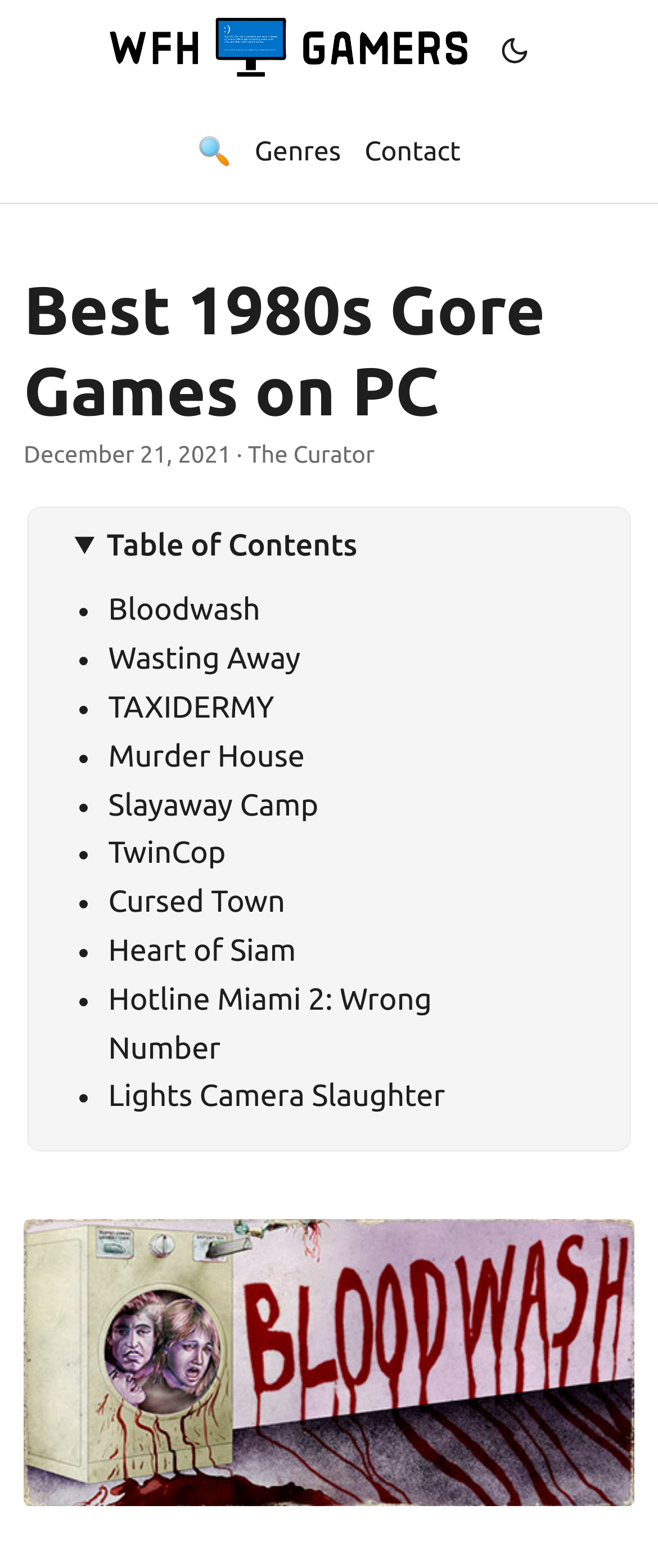Please determine the main heading text of this webpage.

Best 1980s Gore Games on PC